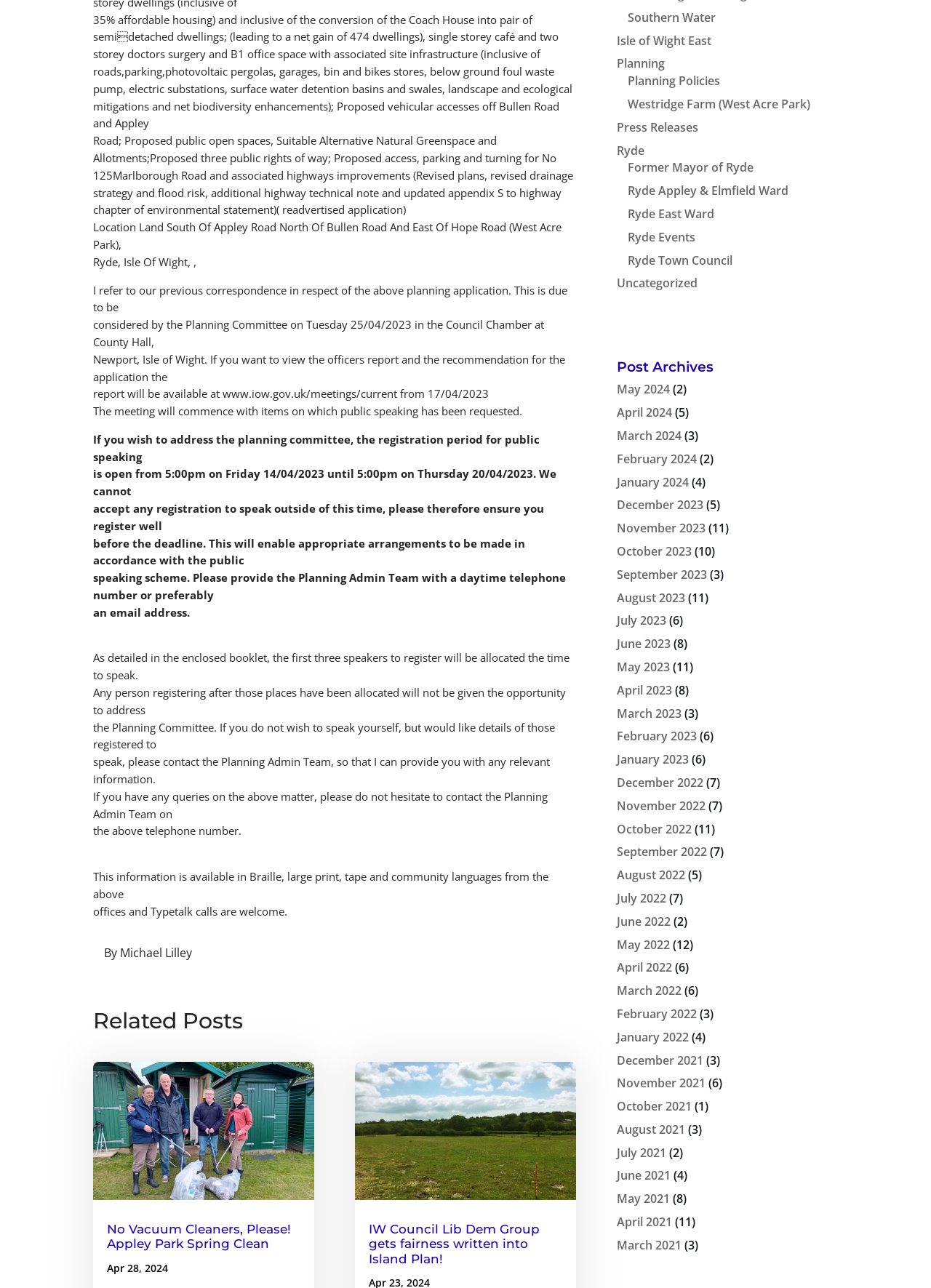How many related posts are there?
Offer a detailed and full explanation in response to the question.

The number of related posts can be counted by looking at the links under the heading 'Related Posts' which is a heading element with bounding box coordinates [0.1, 0.782, 0.619, 0.808]. There are two links, 'No Vacuum Cleaners, Please! Appley Park Spring Clean' and 'IW Council Lib Dem Group gets fairness written into Island Plan!'. 